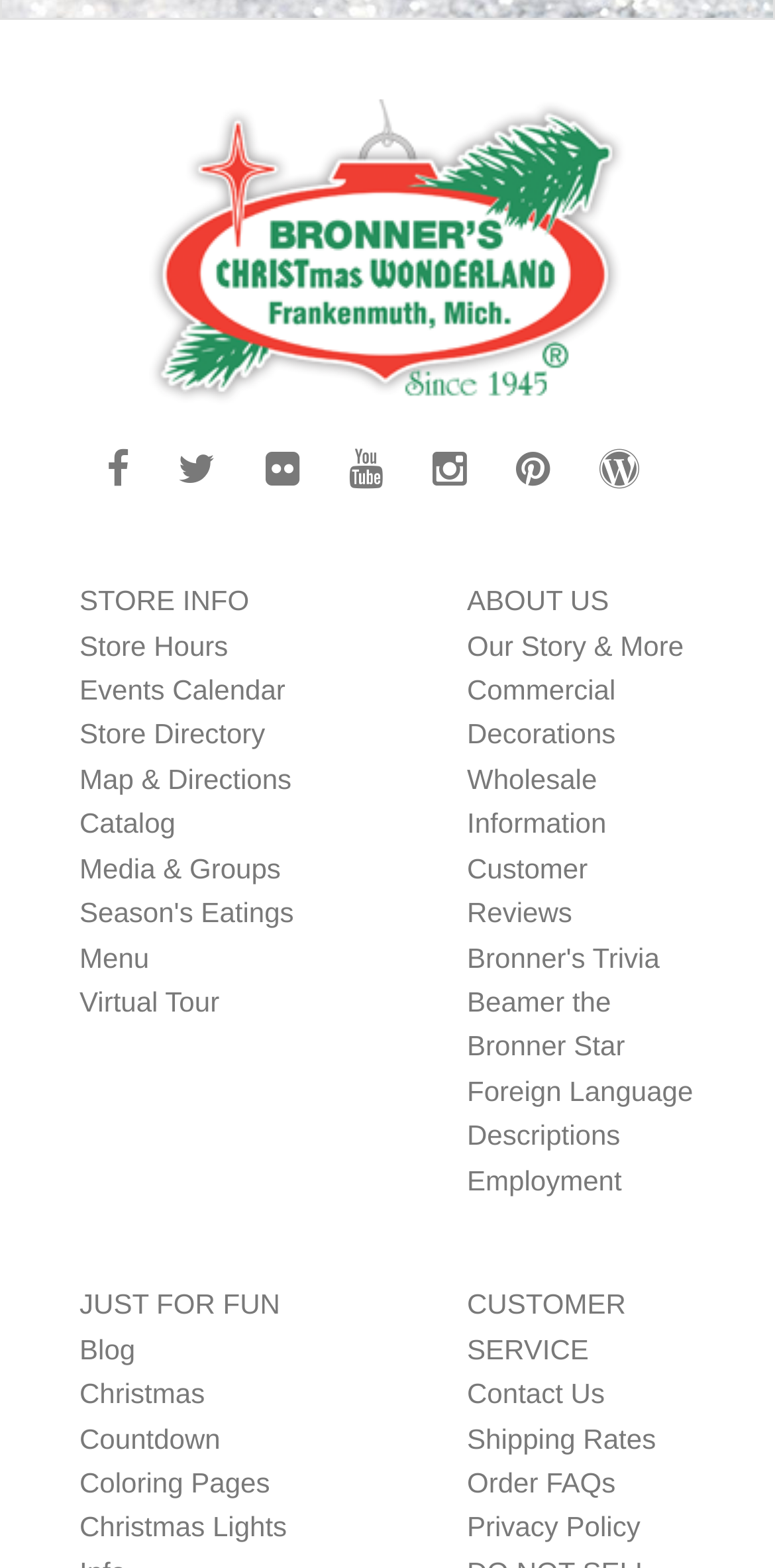Predict the bounding box coordinates of the UI element that matches this description: "Employment". The coordinates should be in the format [left, top, right, bottom] with each value between 0 and 1.

[0.603, 0.507, 0.802, 0.527]